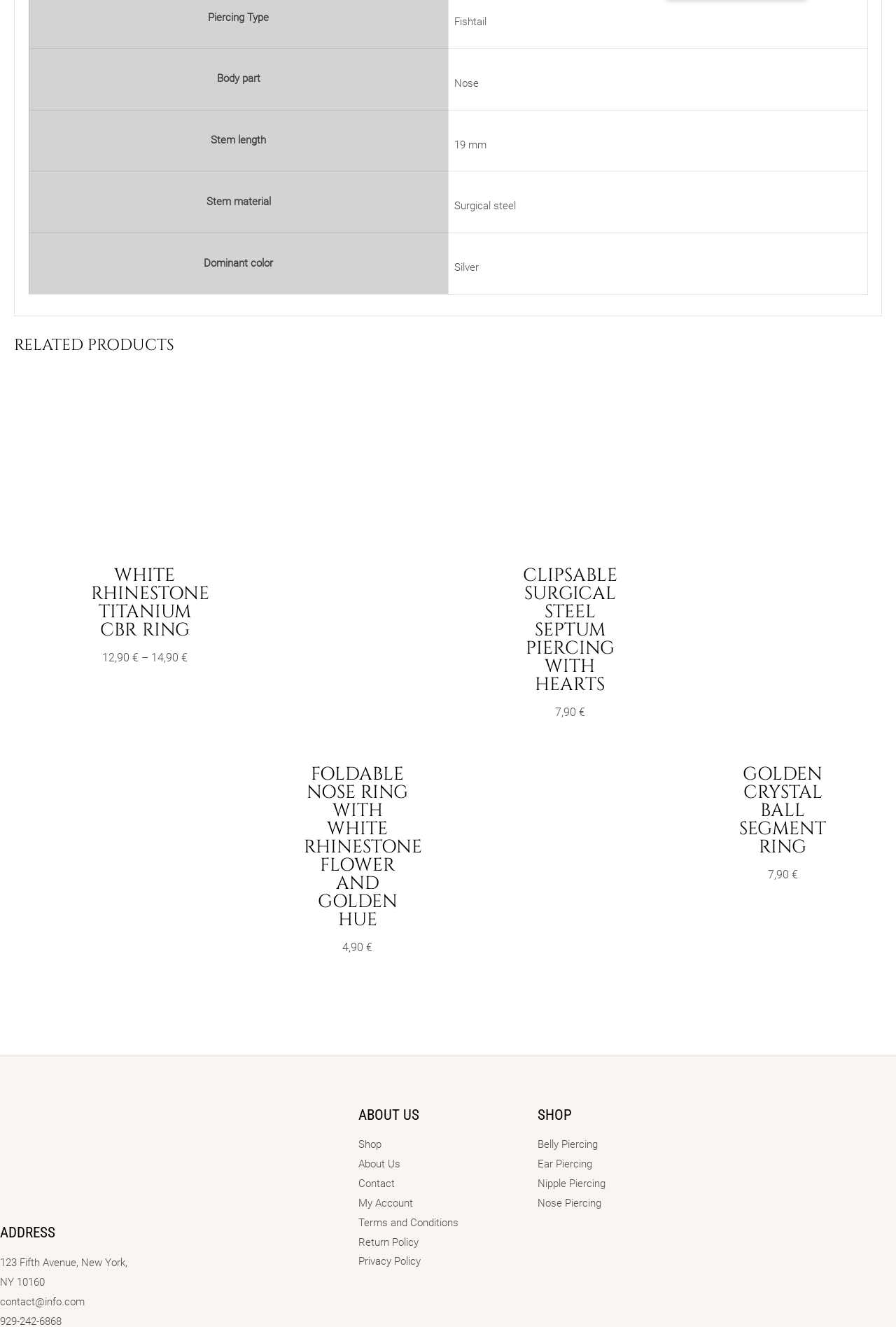Please specify the bounding box coordinates of the clickable section necessary to execute the following command: "select the Nose Piercing option".

[0.6, 0.902, 0.671, 0.911]